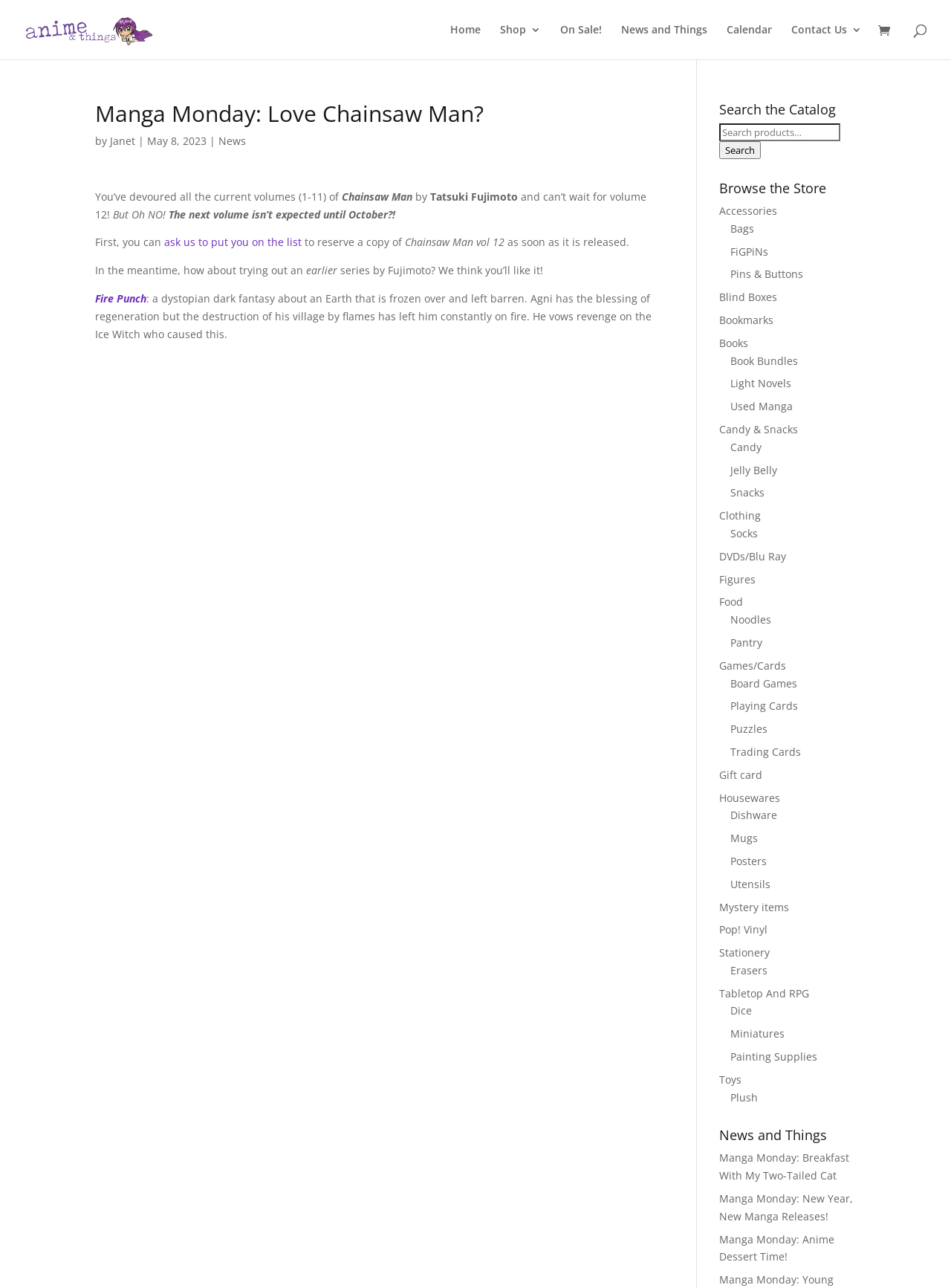Pinpoint the bounding box coordinates of the clickable area needed to execute the instruction: "Check out Fire Punch manga". The coordinates should be specified as four float numbers between 0 and 1, i.e., [left, top, right, bottom].

[0.1, 0.226, 0.154, 0.237]